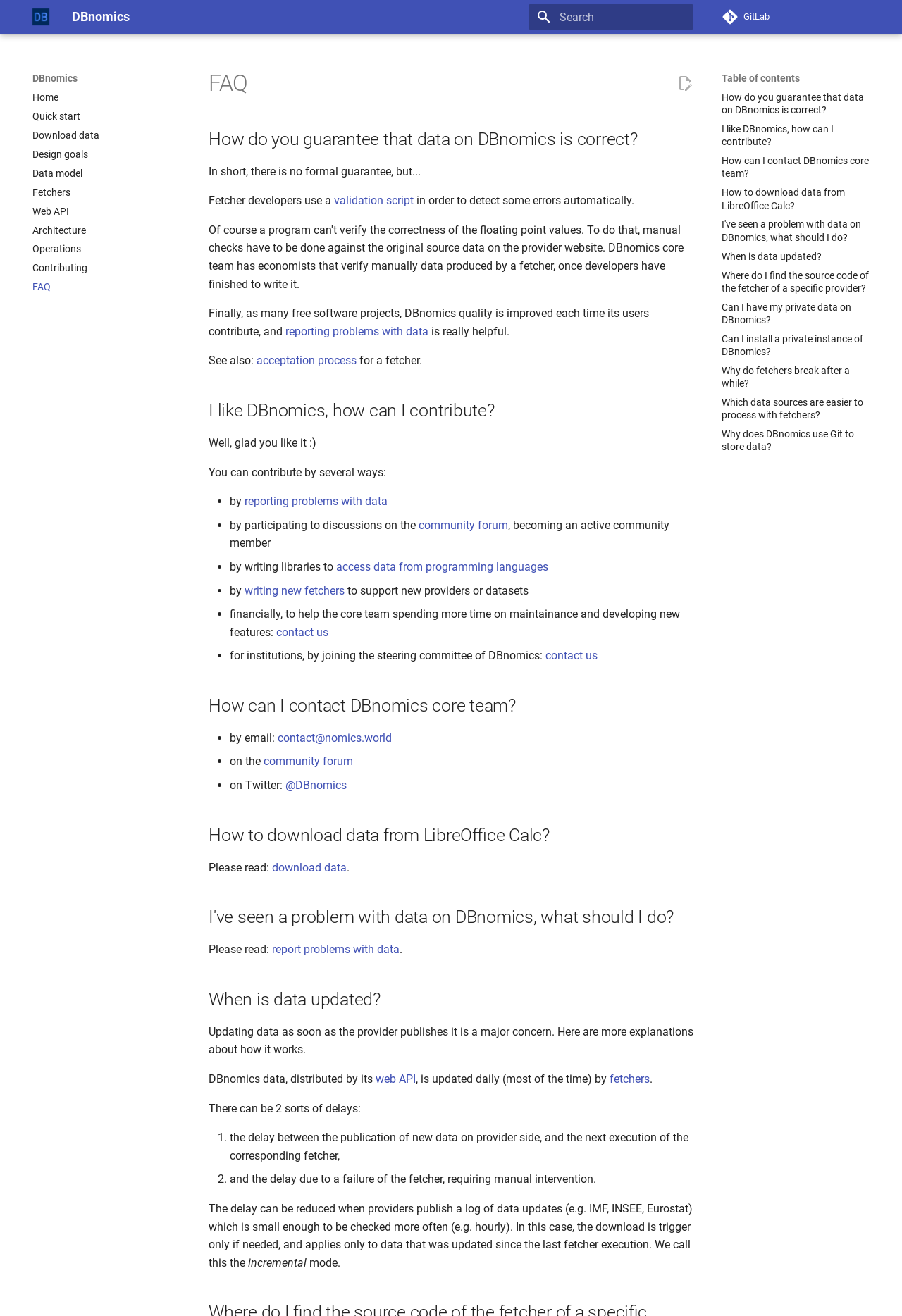Pinpoint the bounding box coordinates of the clickable element to carry out the following instruction: "Contact DBnomics core team."

[0.605, 0.493, 0.662, 0.503]